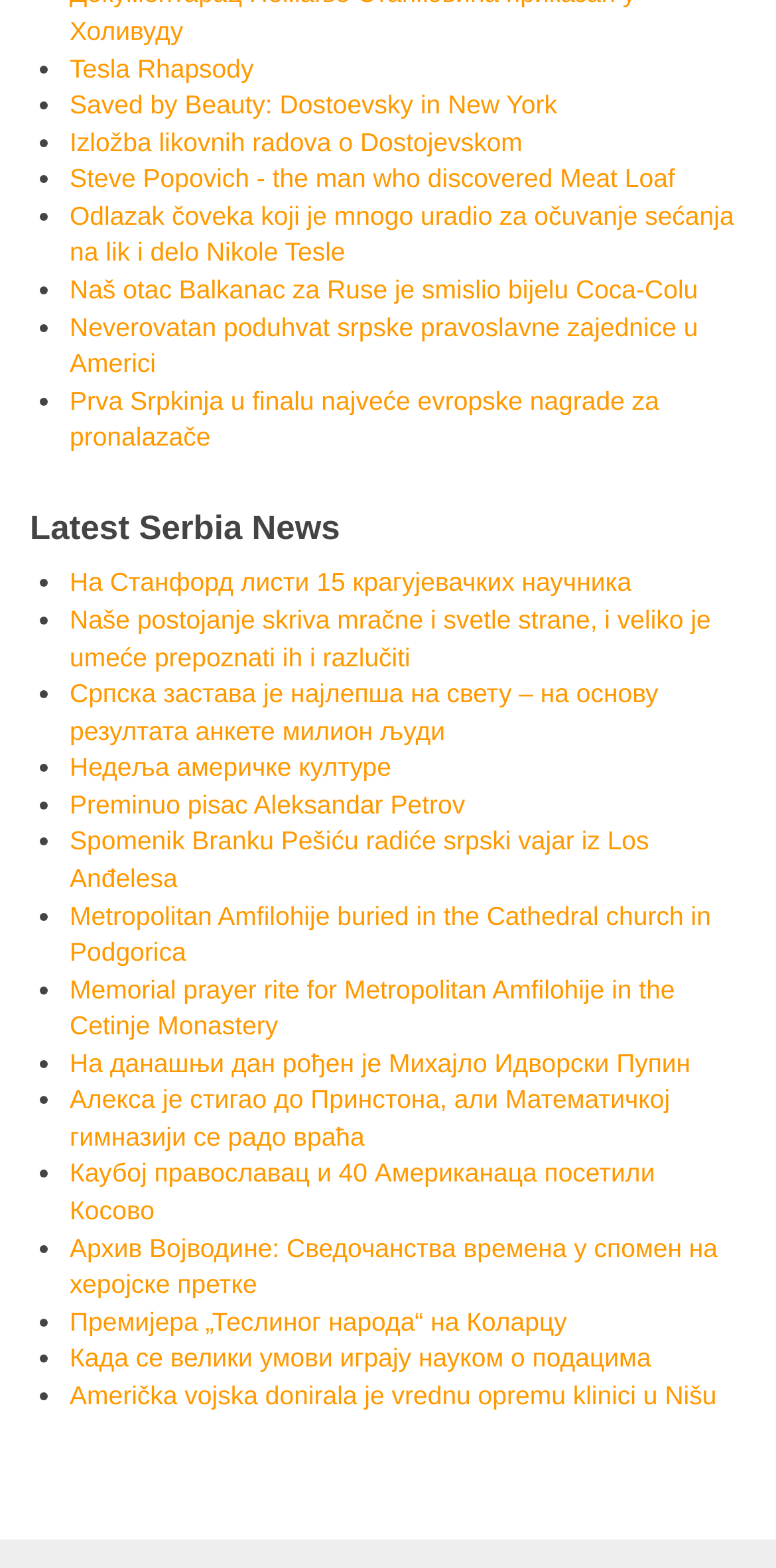Find the bounding box coordinates of the clickable area required to complete the following action: "View 'Metropolitan Amfilohije buried in the Cathedral church in Podgorica'".

[0.09, 0.574, 0.916, 0.617]